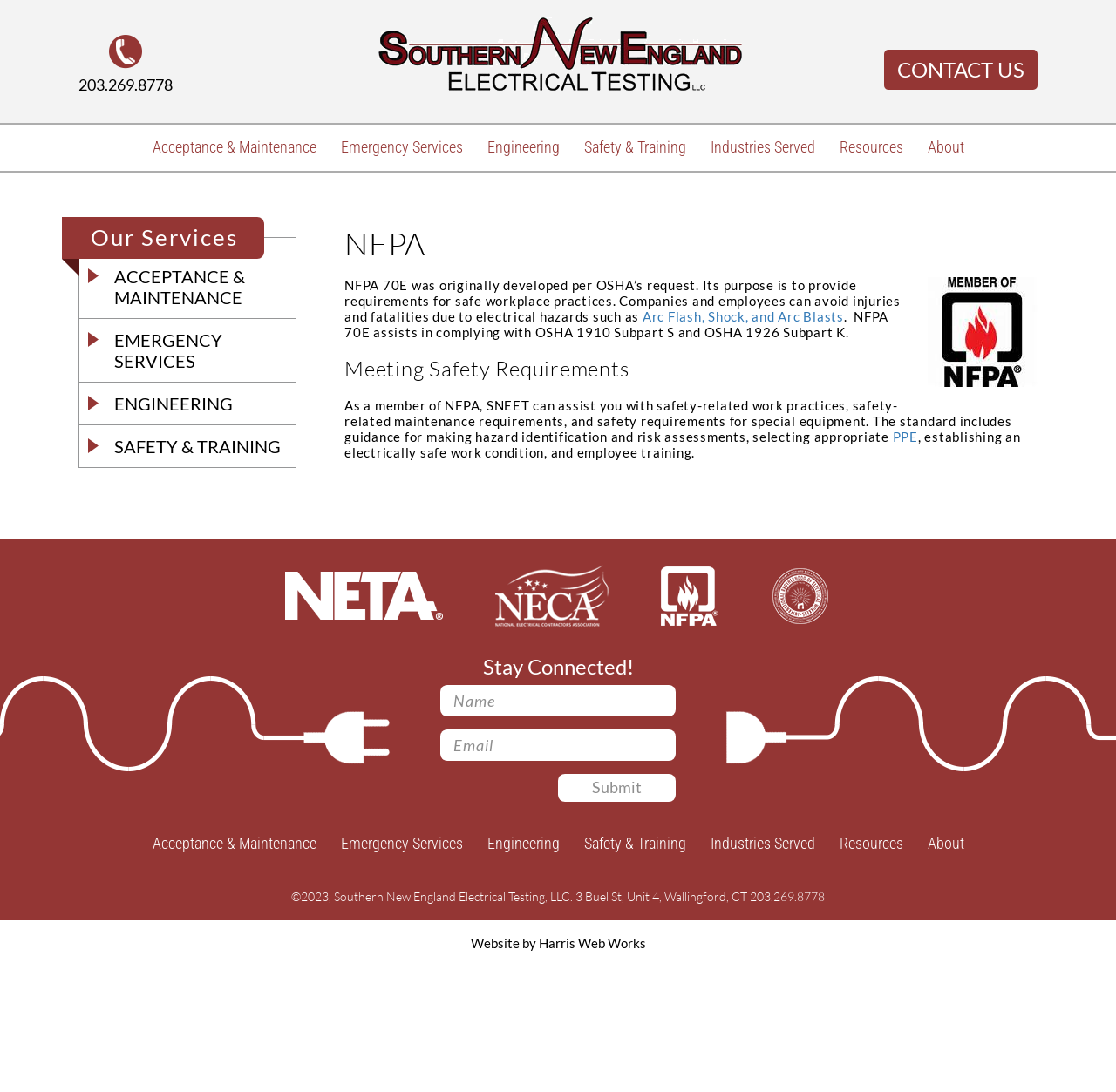Find the bounding box of the element with the following description: "Engineering". The coordinates must be four float numbers between 0 and 1, formatted as [left, top, right, bottom].

[0.436, 0.763, 0.501, 0.78]